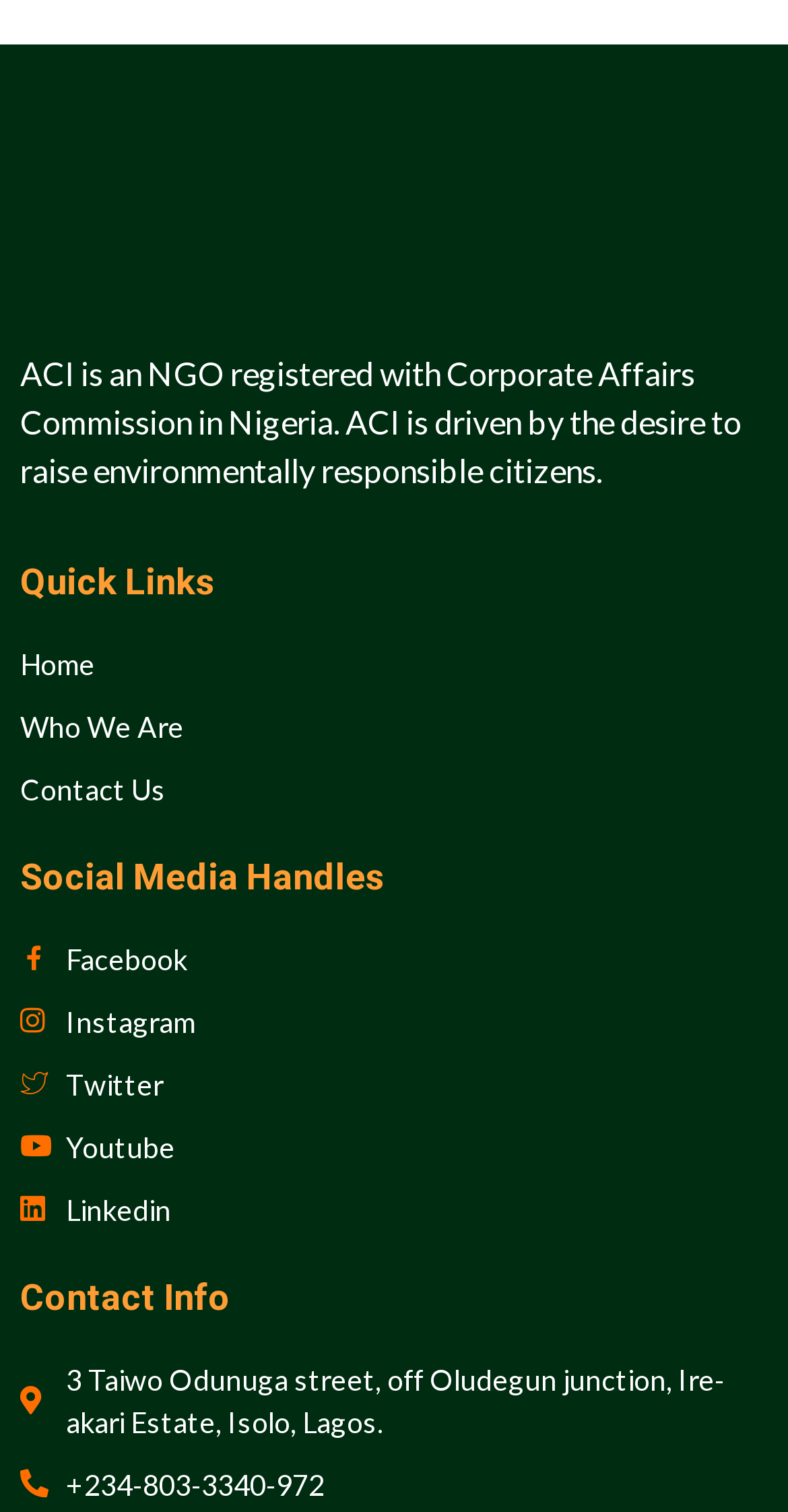Provide the bounding box coordinates of the HTML element described as: "Who We Are". The bounding box coordinates should be four float numbers between 0 and 1, i.e., [left, top, right, bottom].

[0.026, 0.466, 0.974, 0.494]